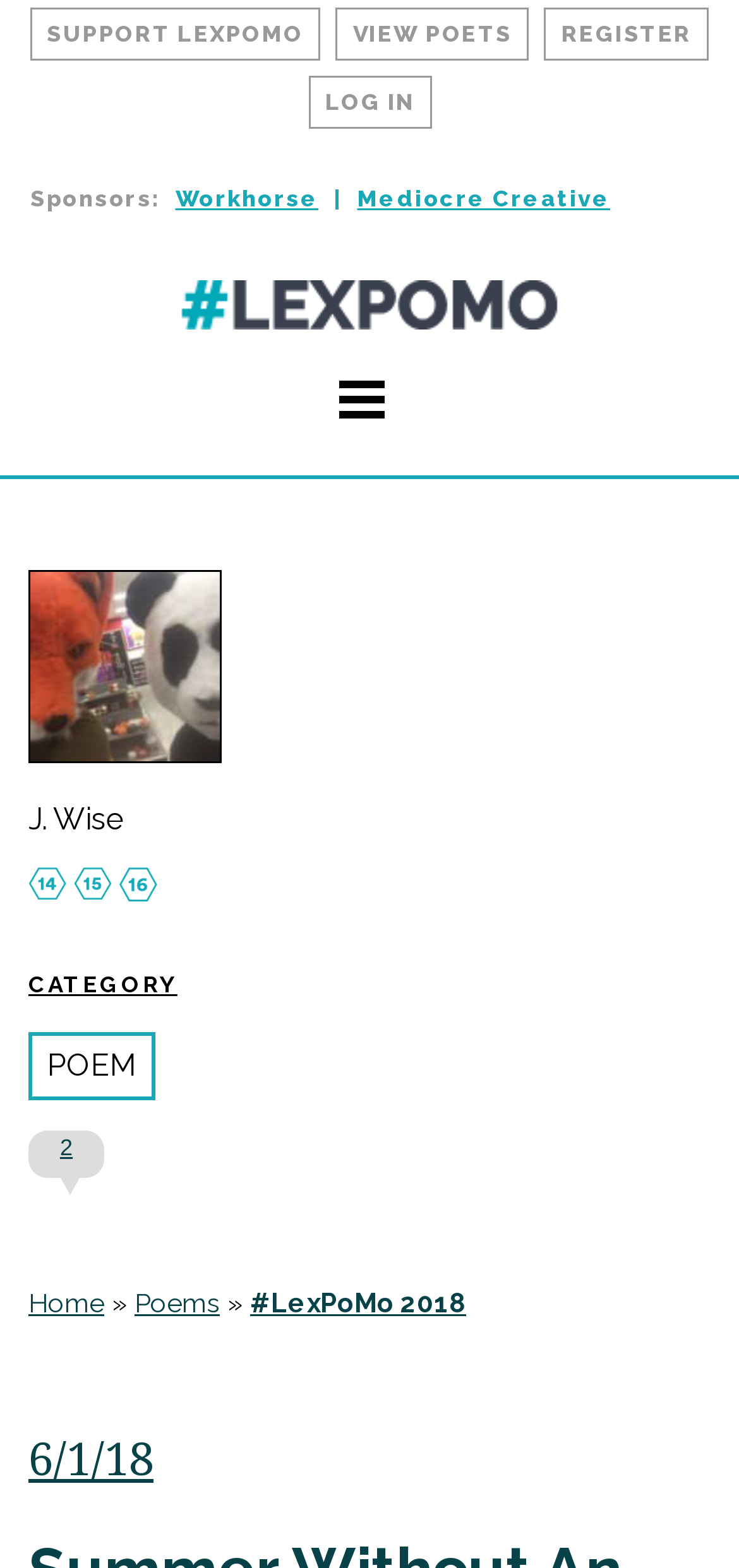Give a one-word or short phrase answer to the question: 
How many navigation links are there at the bottom of the page?

4